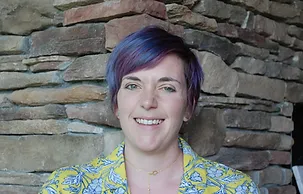What is the woman wearing on her upper body?
Use the image to give a comprehensive and detailed response to the question.

According to the caption, the woman is wearing a 'bright, patterned yellow blazer adorned with blue floral designs', which suggests that she has a yellow blazer on her upper body.